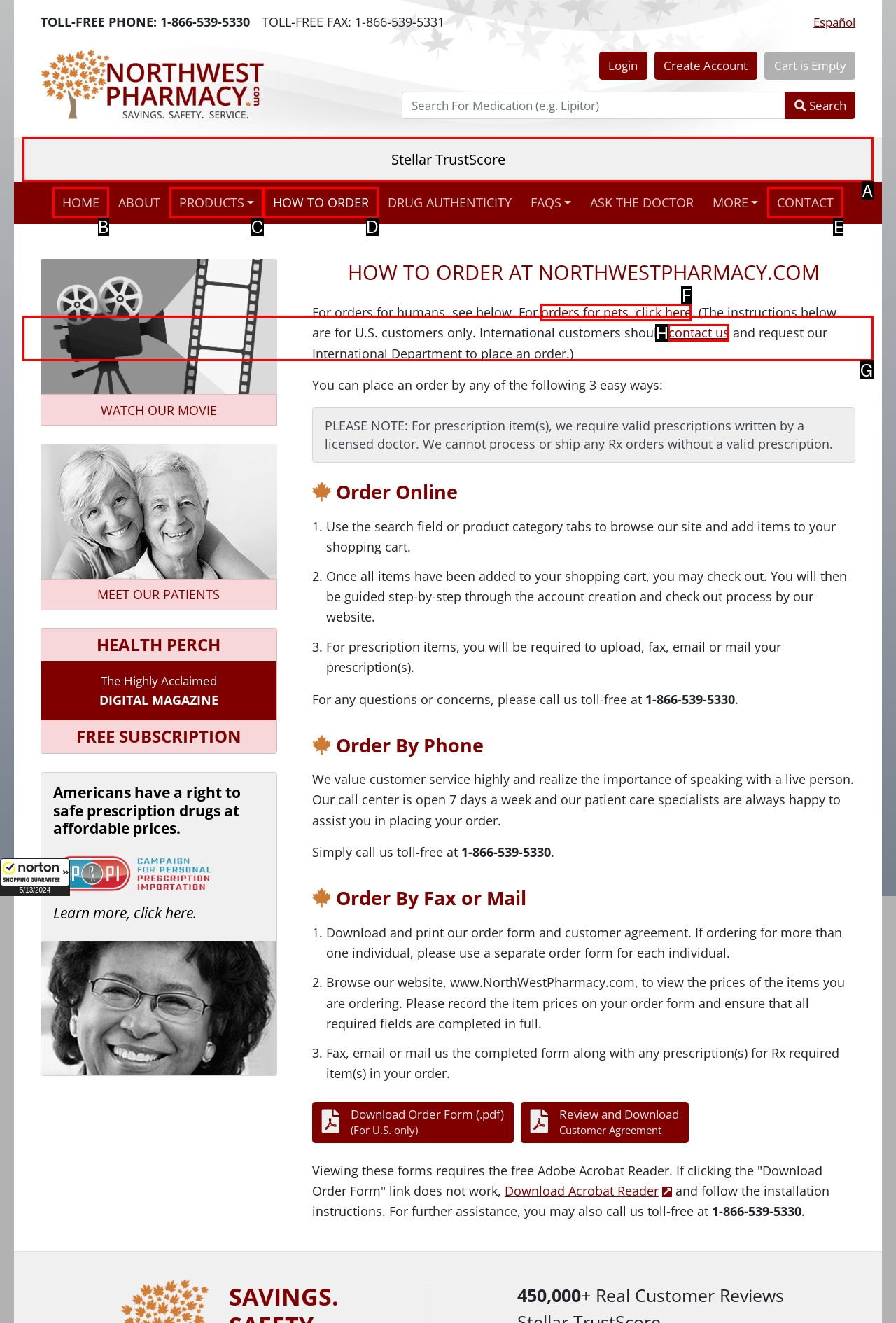Determine the UI element that matches the description: Products
Answer with the letter from the given choices.

C